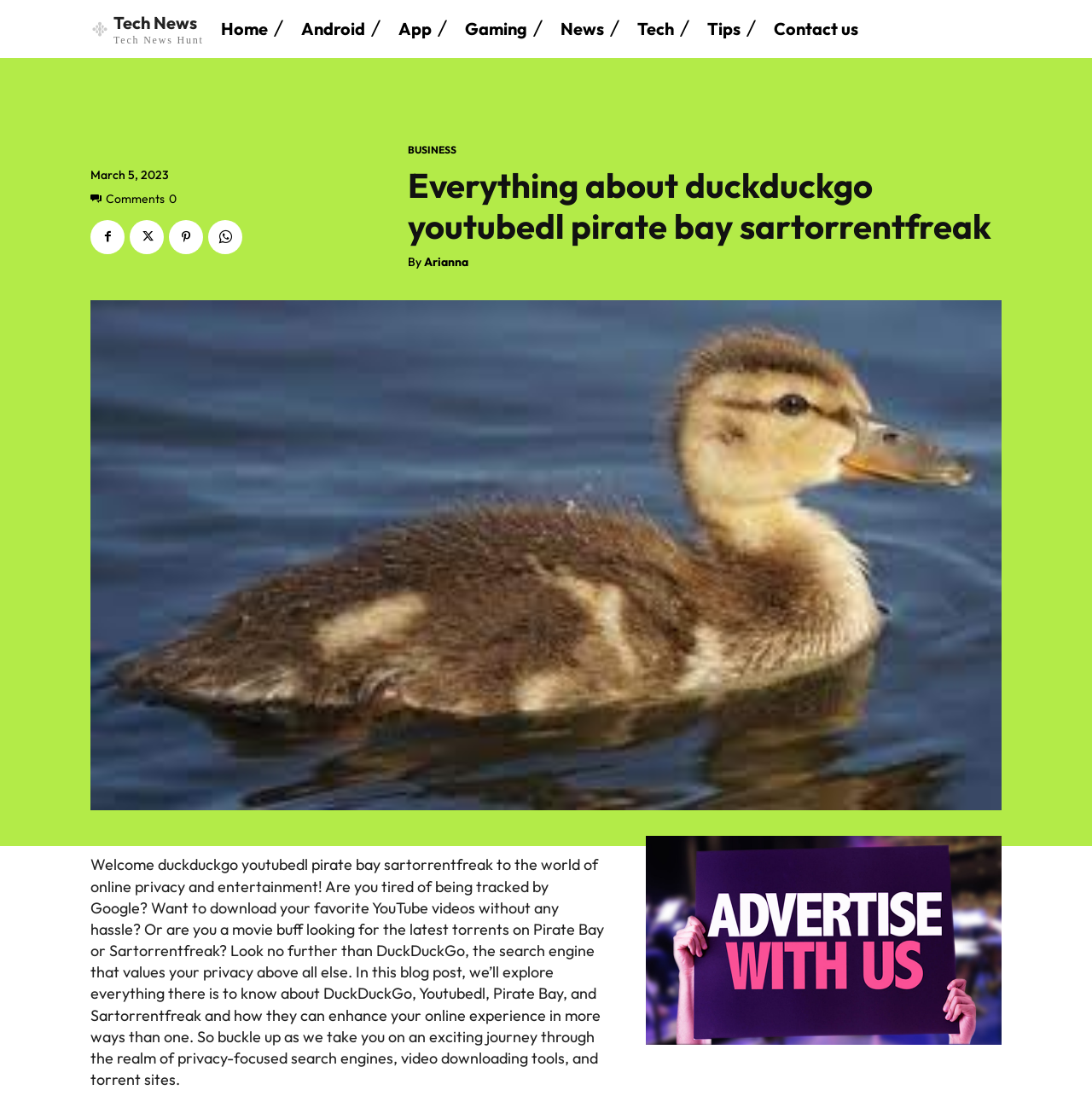Respond to the question below with a concise word or phrase:
What is the date of the article?

March 5, 2023